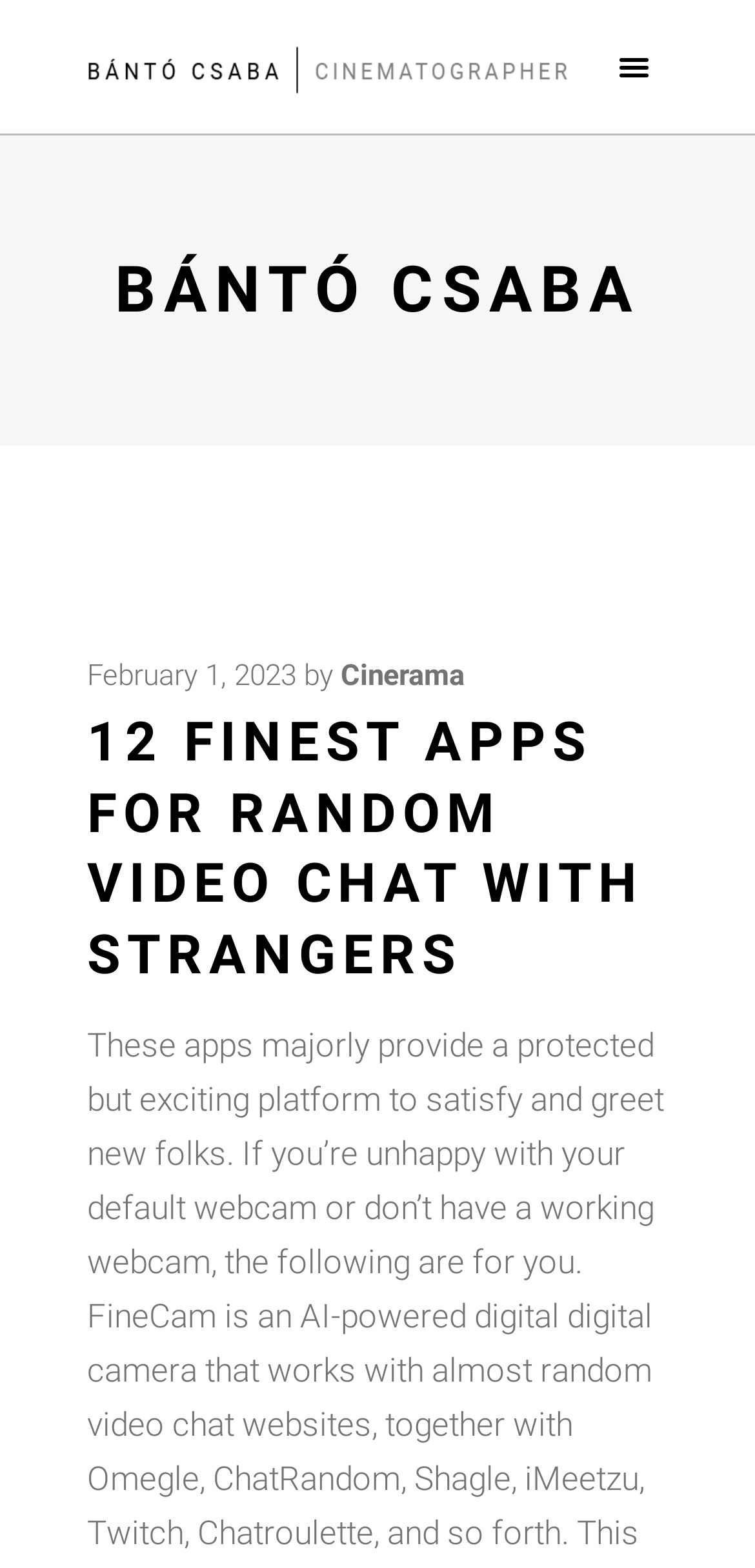What type of content is the webpage about?
Please describe in detail the information shown in the image to answer the question.

By analyzing the article title '12 FINEST APPS FOR RANDOM VIDEO CHAT WITH STRANGERS', I can infer that the webpage is about random video chat apps, providing a list of the finest apps for this purpose.